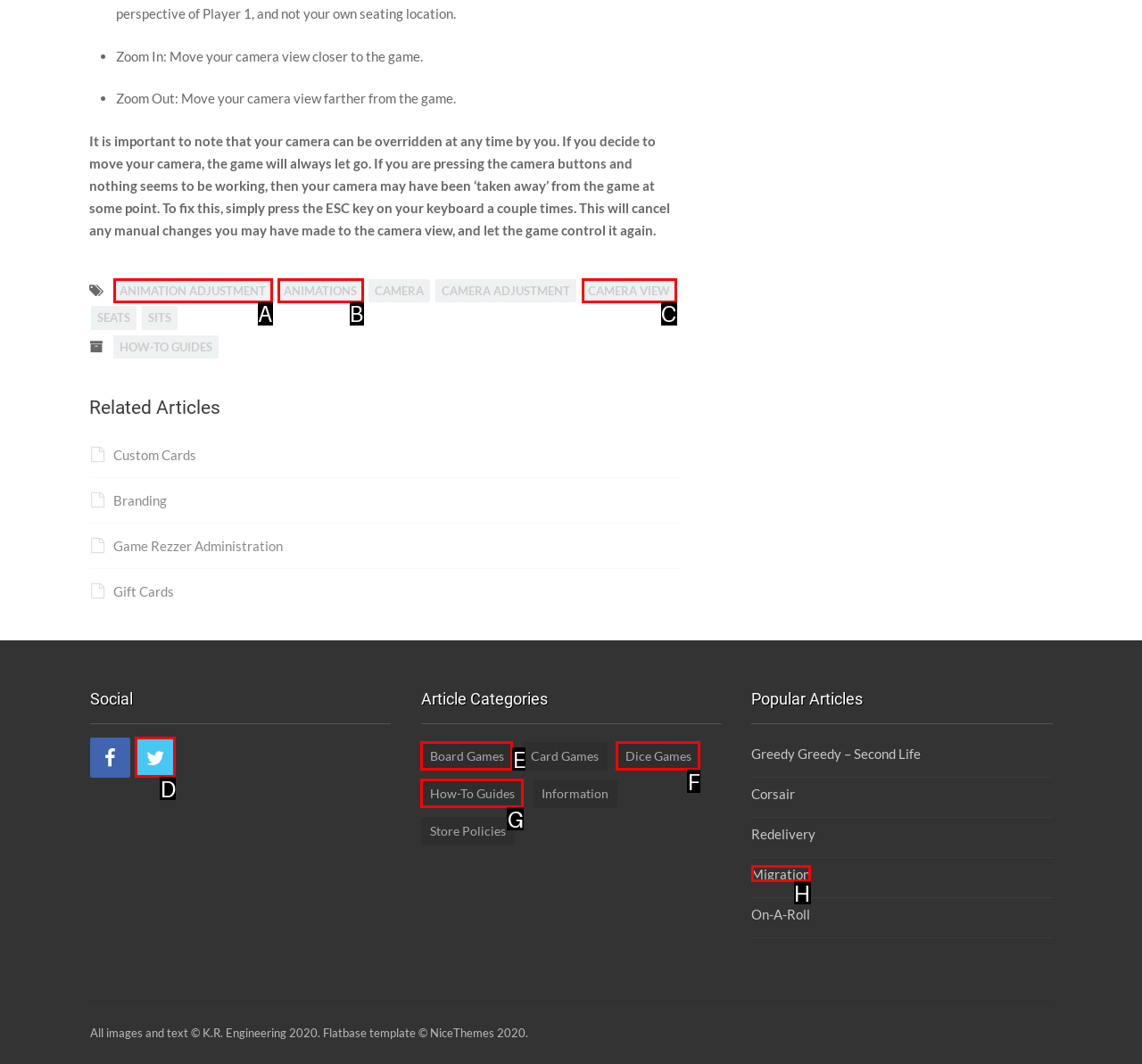Choose the HTML element that best fits the description: Dice Games. Answer with the option's letter directly.

F